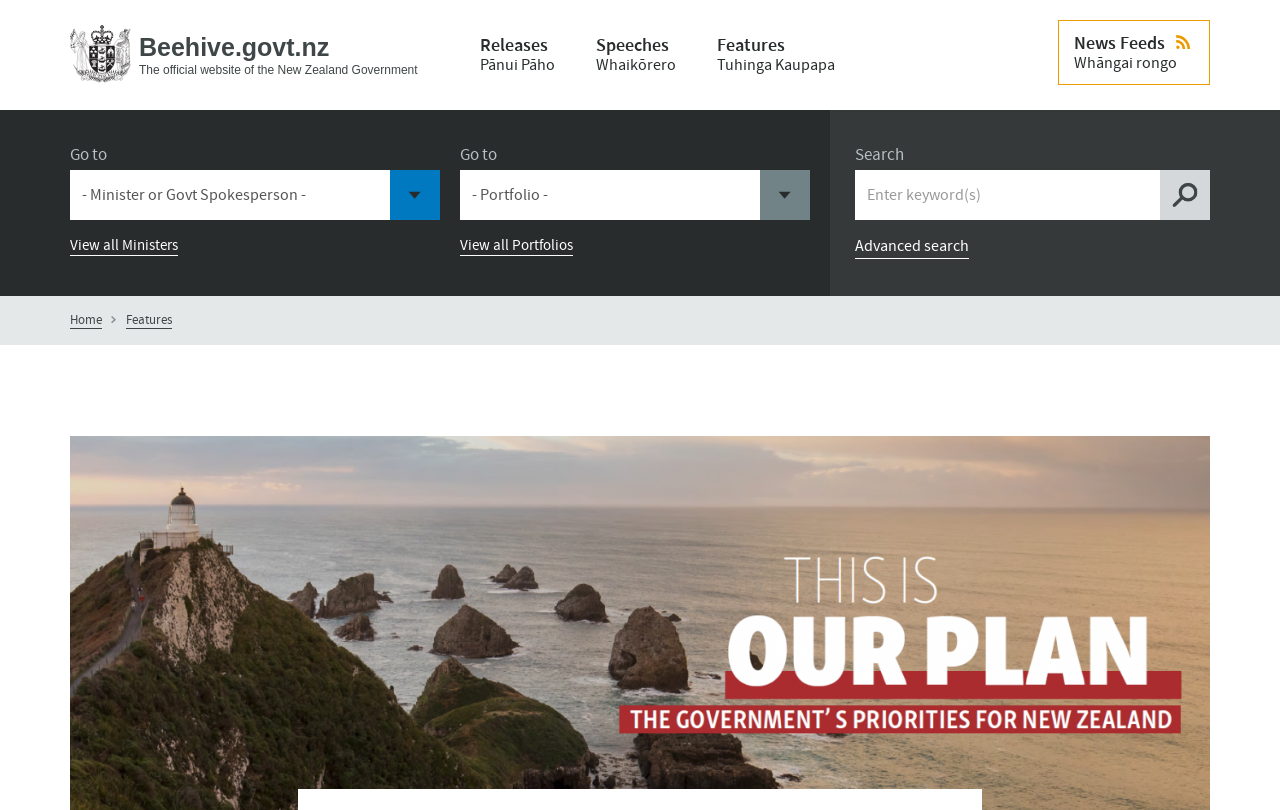Locate the bounding box coordinates of the element you need to click to accomplish the task described by this instruction: "View all Portfolios".

[0.359, 0.291, 0.448, 0.316]